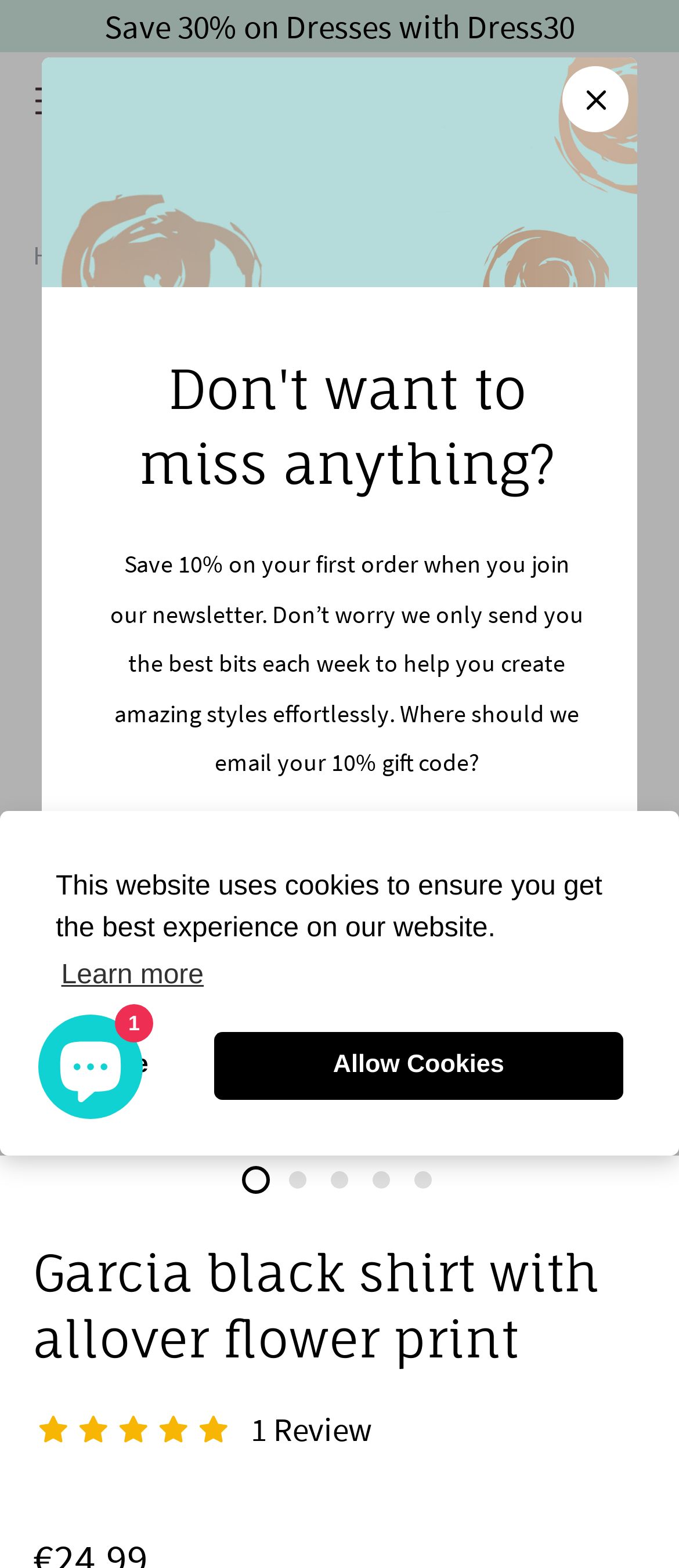Bounding box coordinates are to be given in the format (top-left x, top-left y, bottom-right x, bottom-right y). All values must be floating point numbers between 0 and 1. Provide the bounding box coordinate for the UI element described as: Home

[0.0, 0.14, 0.192, 0.186]